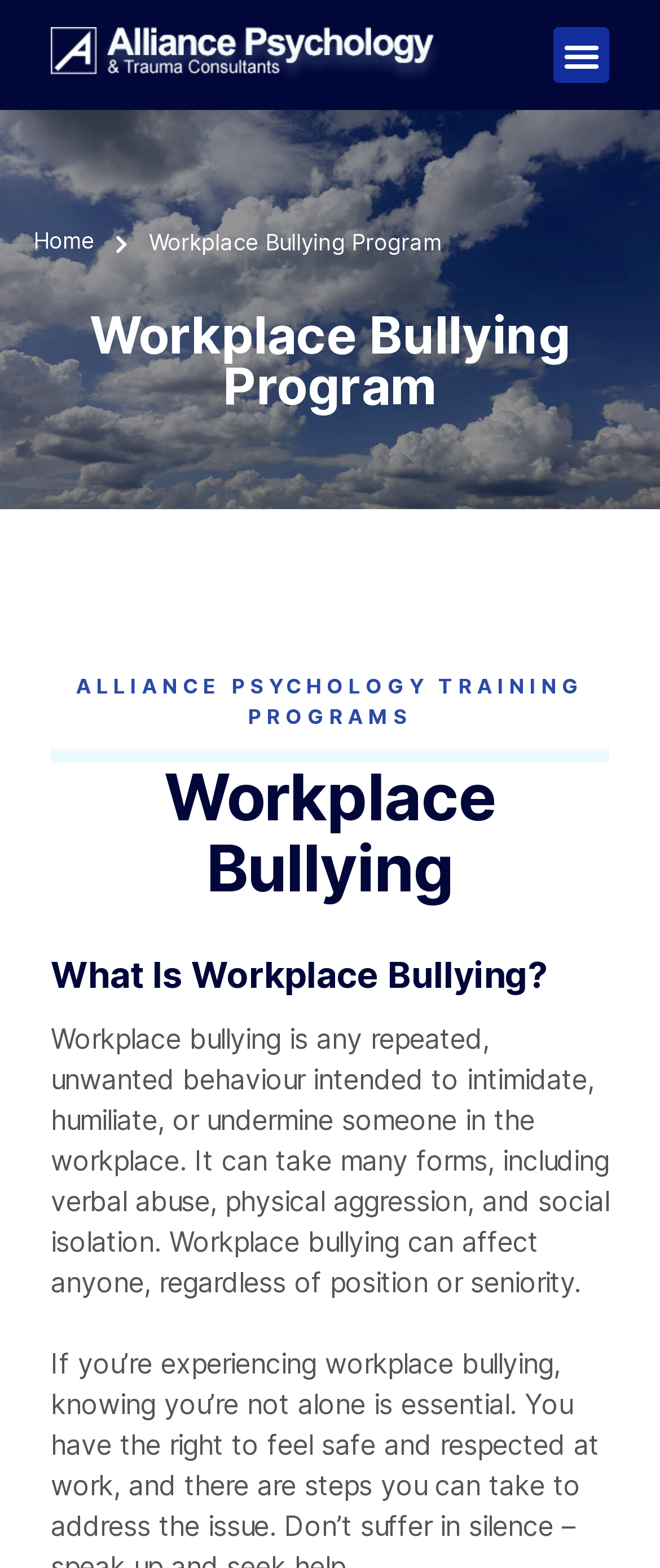Provide the bounding box coordinates, formatted as (top-left x, top-left y, bottom-right x, bottom-right y), with all values being floating point numbers between 0 and 1. Identify the bounding box of the UI element that matches the description: Workplace Bullying Program

[0.226, 0.146, 0.669, 0.163]